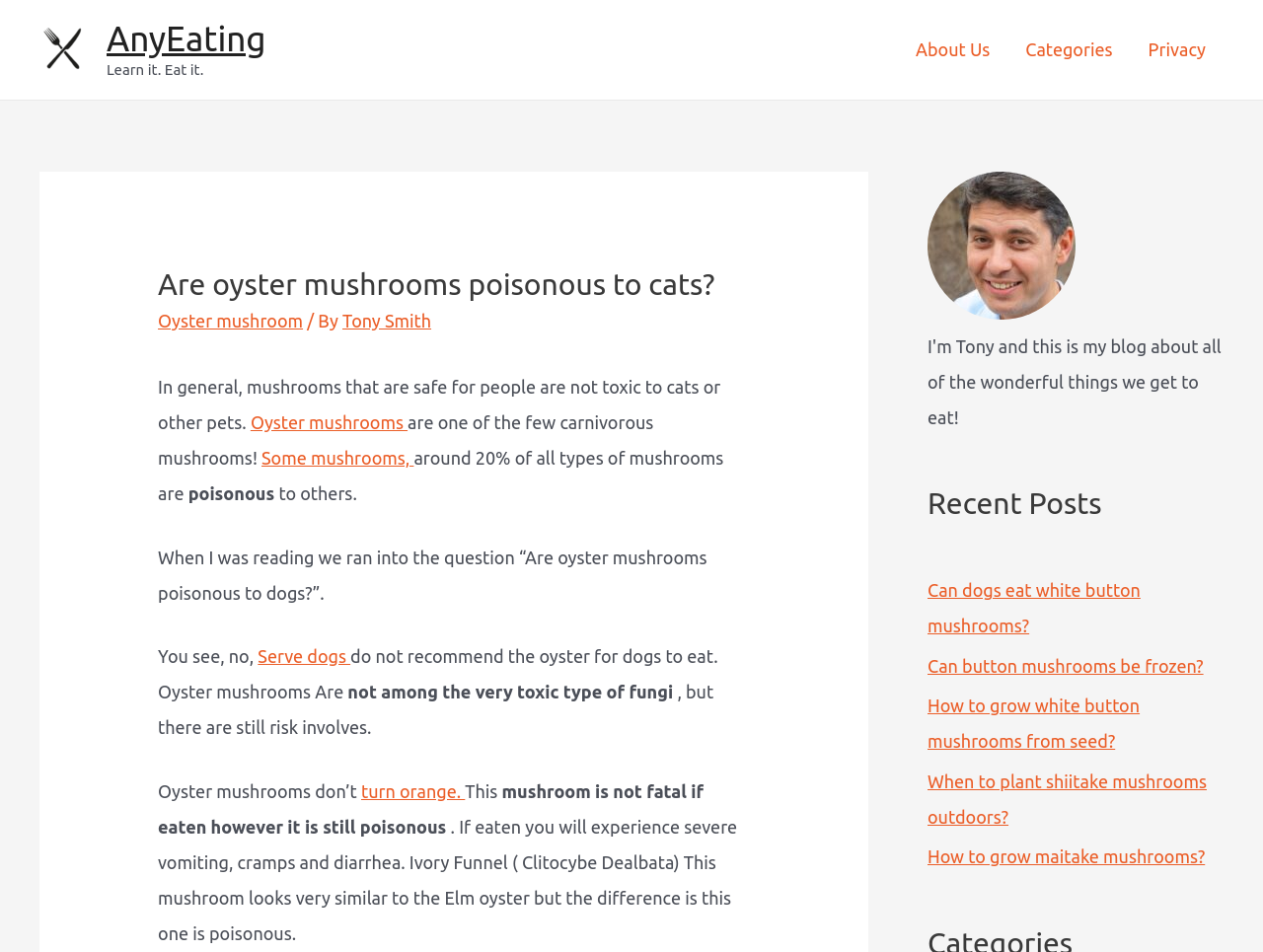Please analyze the image and give a detailed answer to the question:
Can dogs eat oyster mushrooms?

The webpage mentions that it does not recommend oyster mushrooms for dogs to eat, although they are not among the very toxic type of fungi. It implies that there are still risks involved if eaten by dogs.